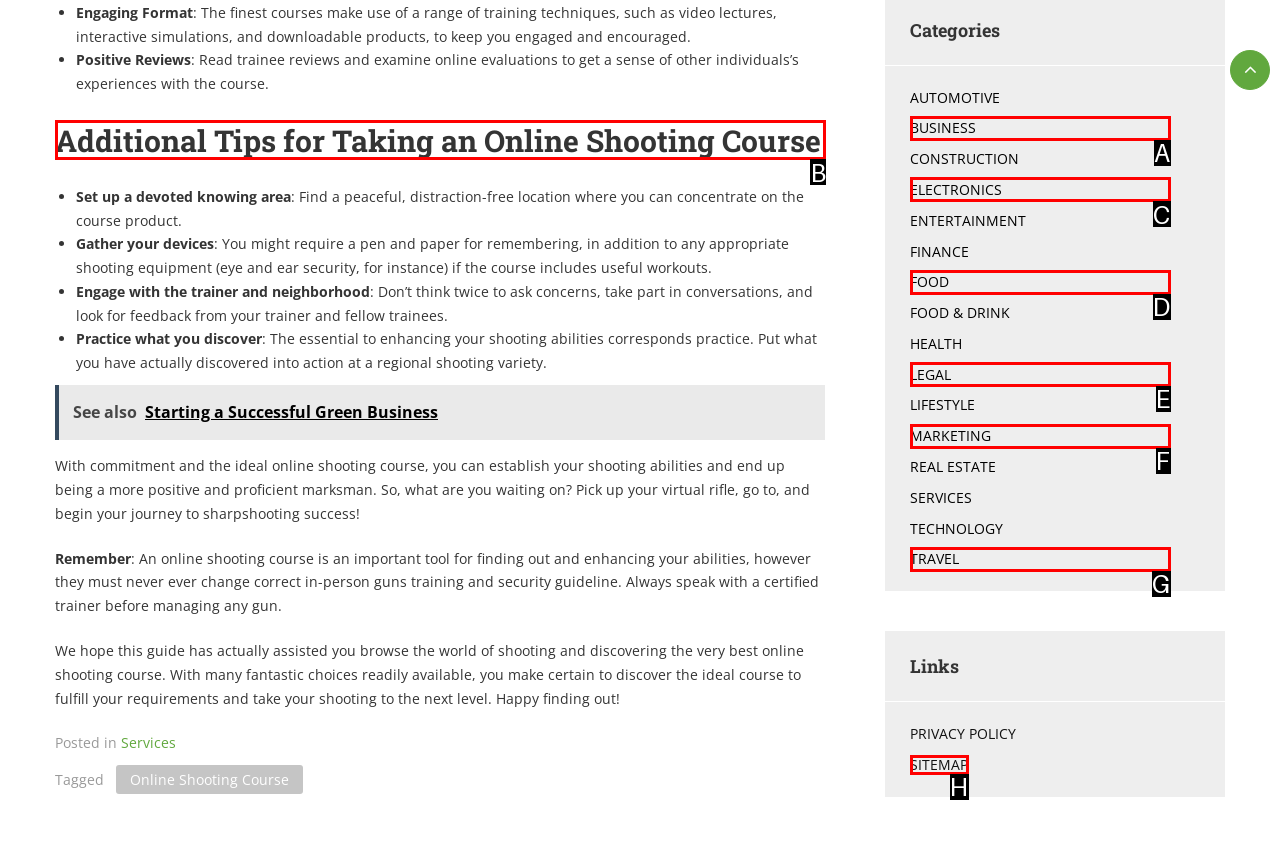Identify which HTML element should be clicked to fulfill this instruction: Read 'Additional Tips for Taking an Online Shooting Course' Reply with the correct option's letter.

B